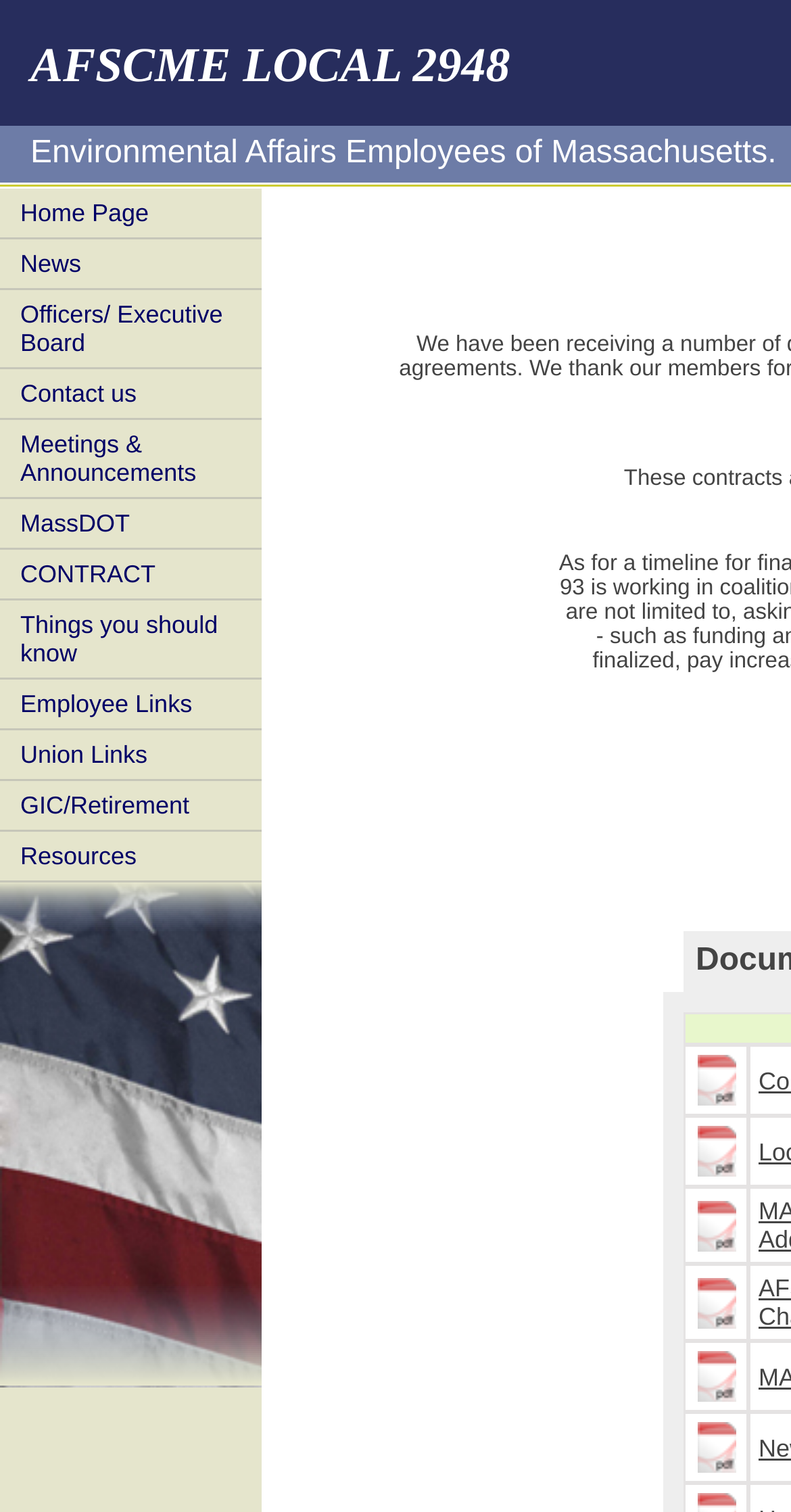Locate the primary heading on the webpage and return its text.

AFSCME LOCAL 2948